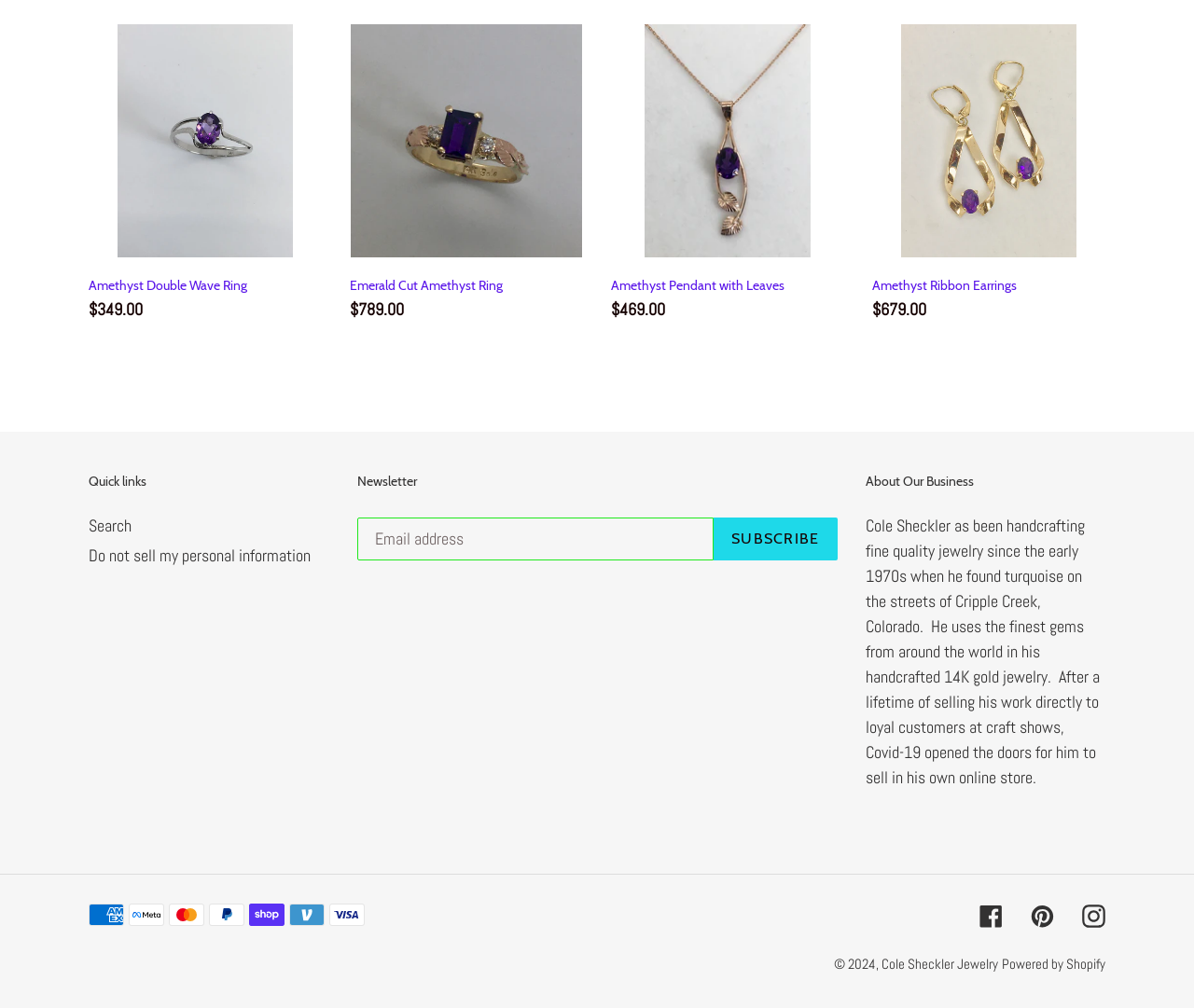Point out the bounding box coordinates of the section to click in order to follow this instruction: "Click the Amethyst Double Wave Ring link".

[0.074, 0.024, 0.27, 0.326]